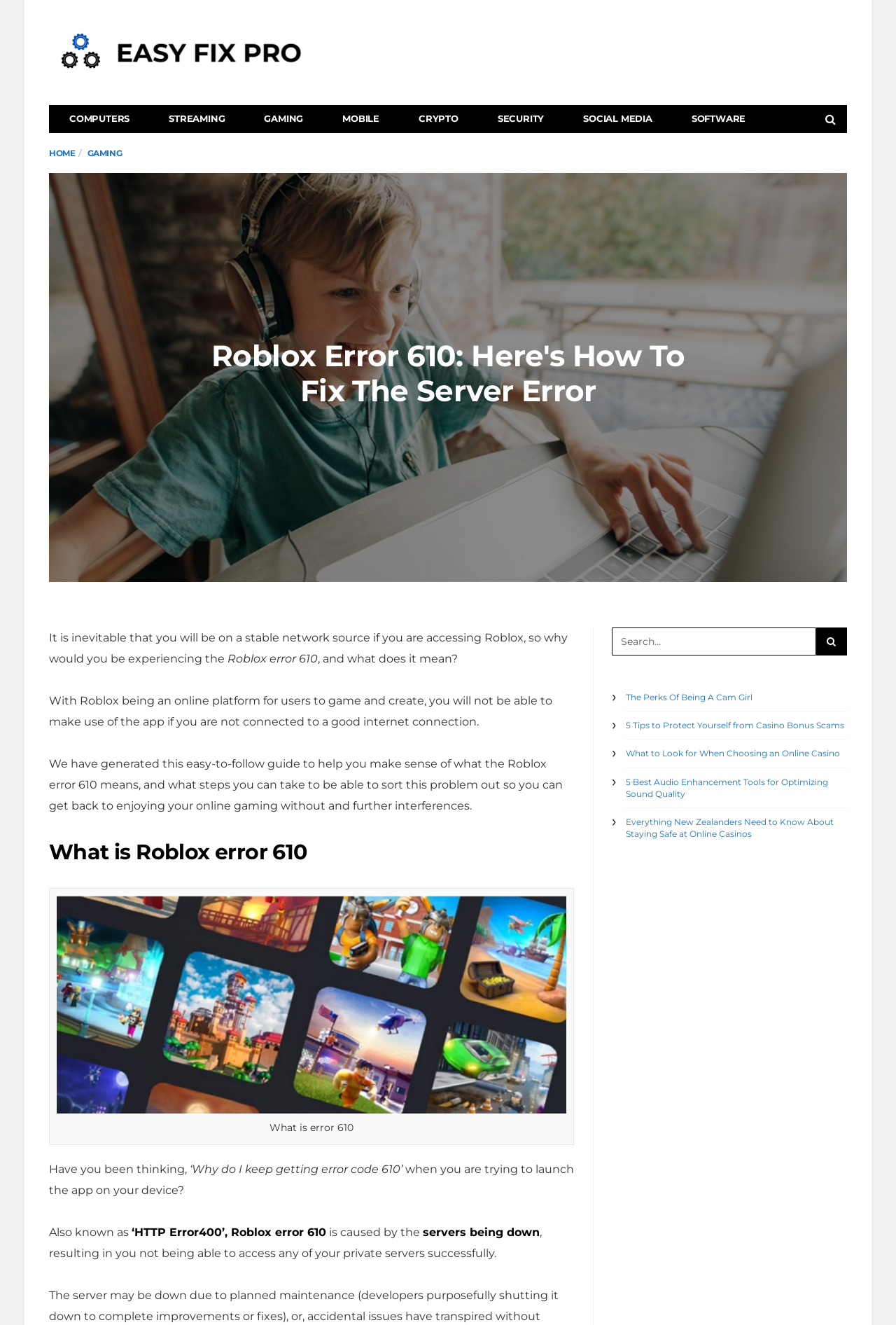What is the purpose of this webpage?
Refer to the image and provide a detailed answer to the question.

Based on the content of the webpage, it appears that the purpose of this webpage is to provide a guide to help users fix the Roblox error 610, which is a server error that prevents users from accessing the Roblox platform.